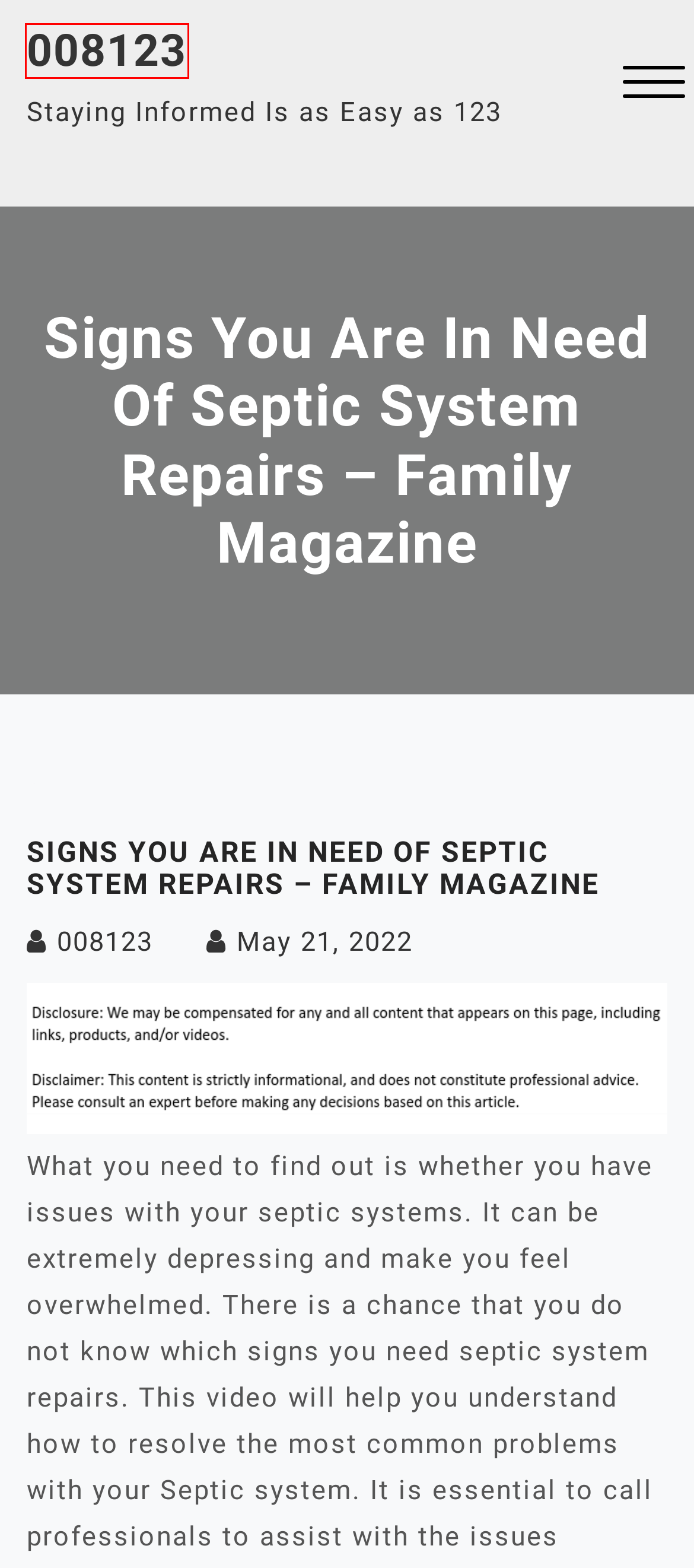Look at the screenshot of a webpage with a red bounding box and select the webpage description that best corresponds to the new page after clicking the element in the red box. Here are the options:
A. Koyel Personal Blog Wordpress Theme - Ashathemes
B. Looking for Real Estate Agents - How Old Is the Internet - 008123
C. Careers to Pursue While Studying at a University - Educomics.org - 008123
D. Three Home Waterproofing Mistakes Too Many Homeowners Make - 008123
E. 008123, Author at 008123
F. 008123 - Staying Informed Is as Easy as 123
G. Blog Tool, Publishing Platform, and CMS – WordPress.org
H. Signs You Are in Need of Septic System Repairs - Family Magazine

F